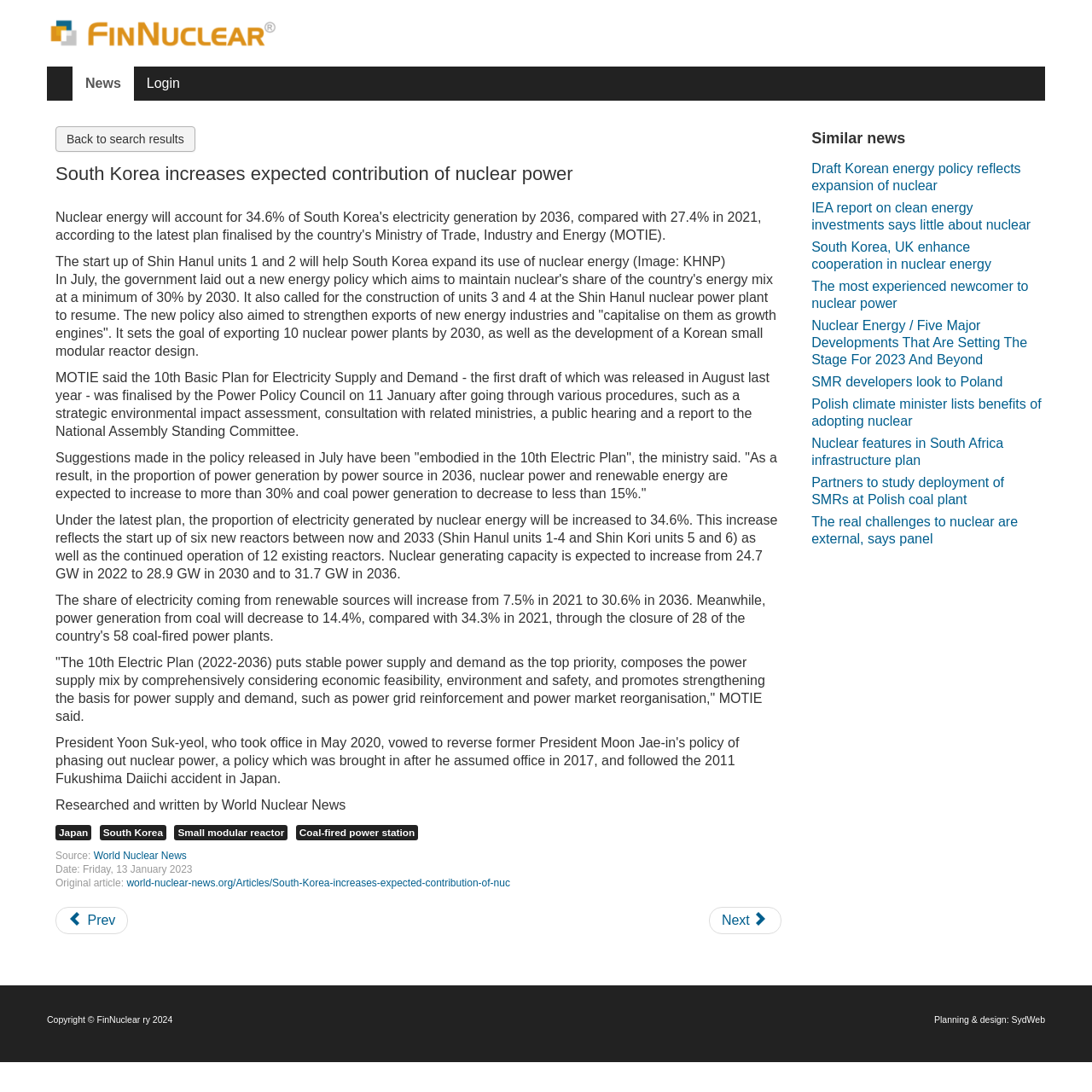Give a concise answer using only one word or phrase for this question:
What is the expected proportion of nuclear power in 2036?

34.6%